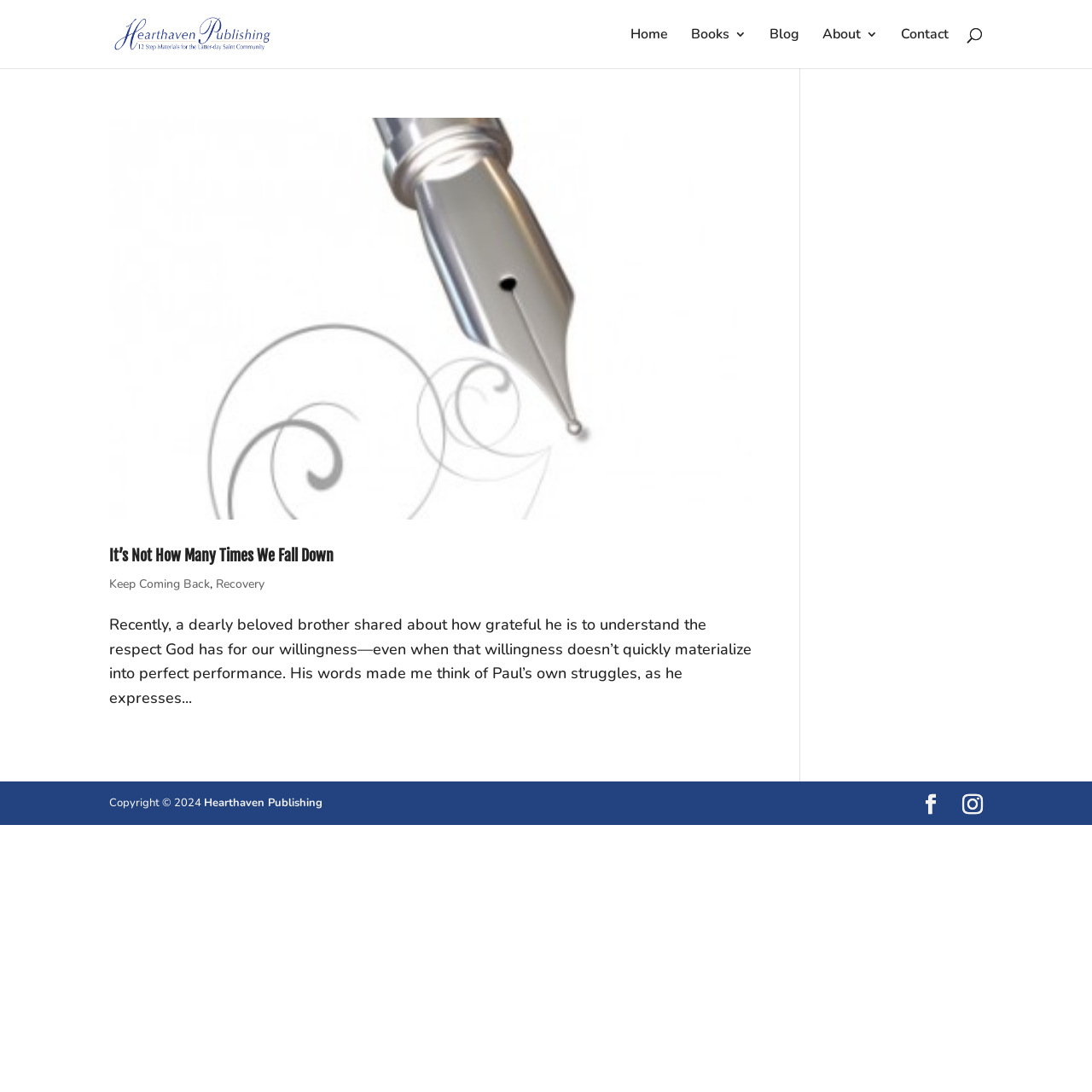What is the topic of the article?
Based on the image, give a one-word or short phrase answer.

Overcoming sin